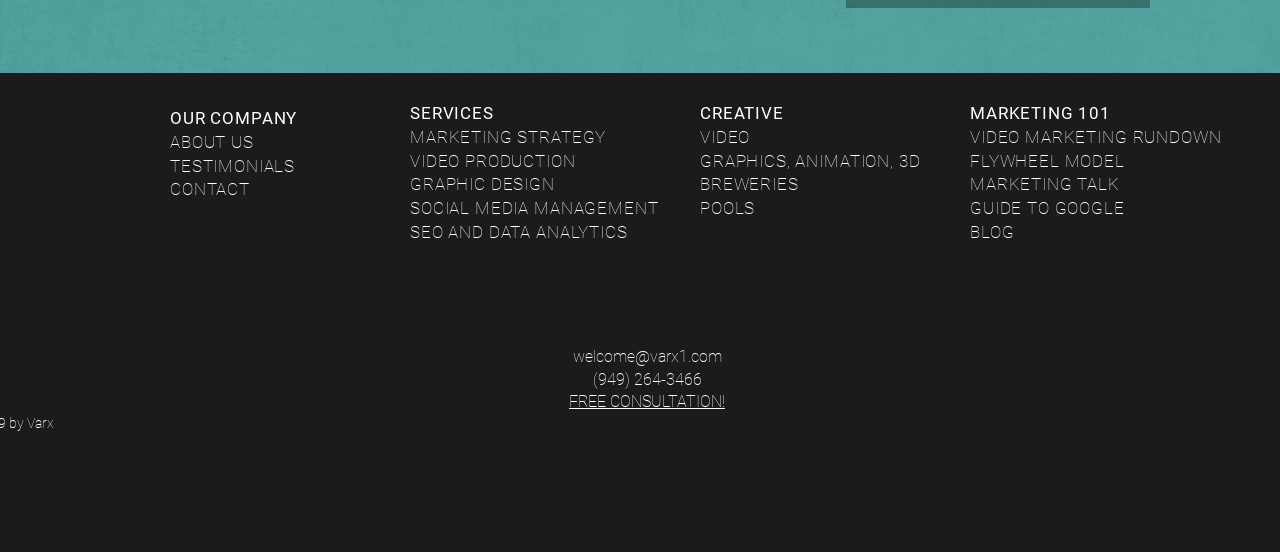Determine the bounding box coordinates for the area that needs to be clicked to fulfill this task: "View VIDEO PRODUCTION services". The coordinates must be given as four float numbers between 0 and 1, i.e., [left, top, right, bottom].

[0.32, 0.273, 0.45, 0.309]